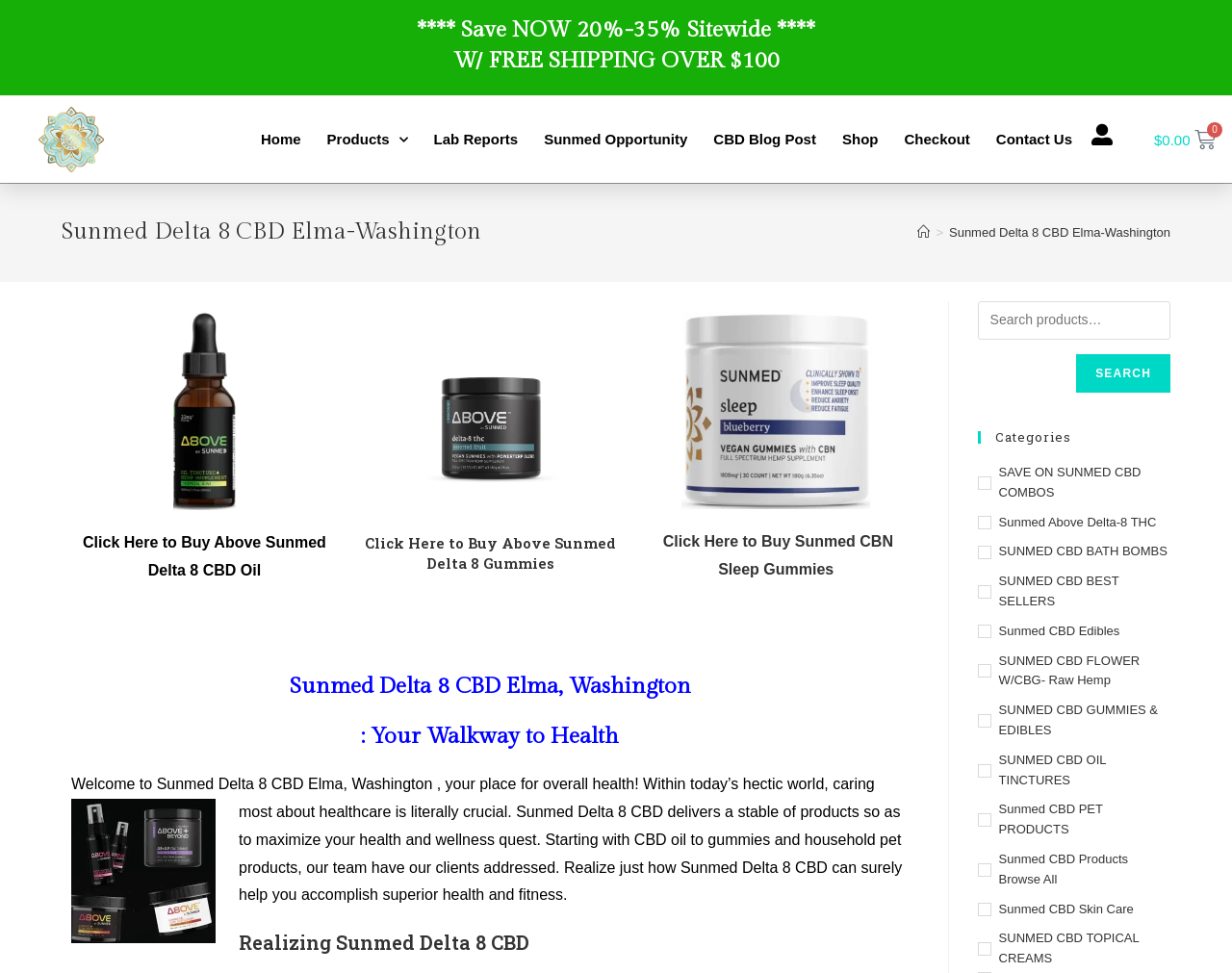Locate the bounding box coordinates of the element that should be clicked to fulfill the instruction: "Click the 'Schedule Free Case Evaluation' button".

None